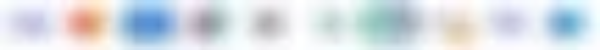Give a concise answer using only one word or phrase for this question:
What is the purpose of these icons?

To promote trust and convenience